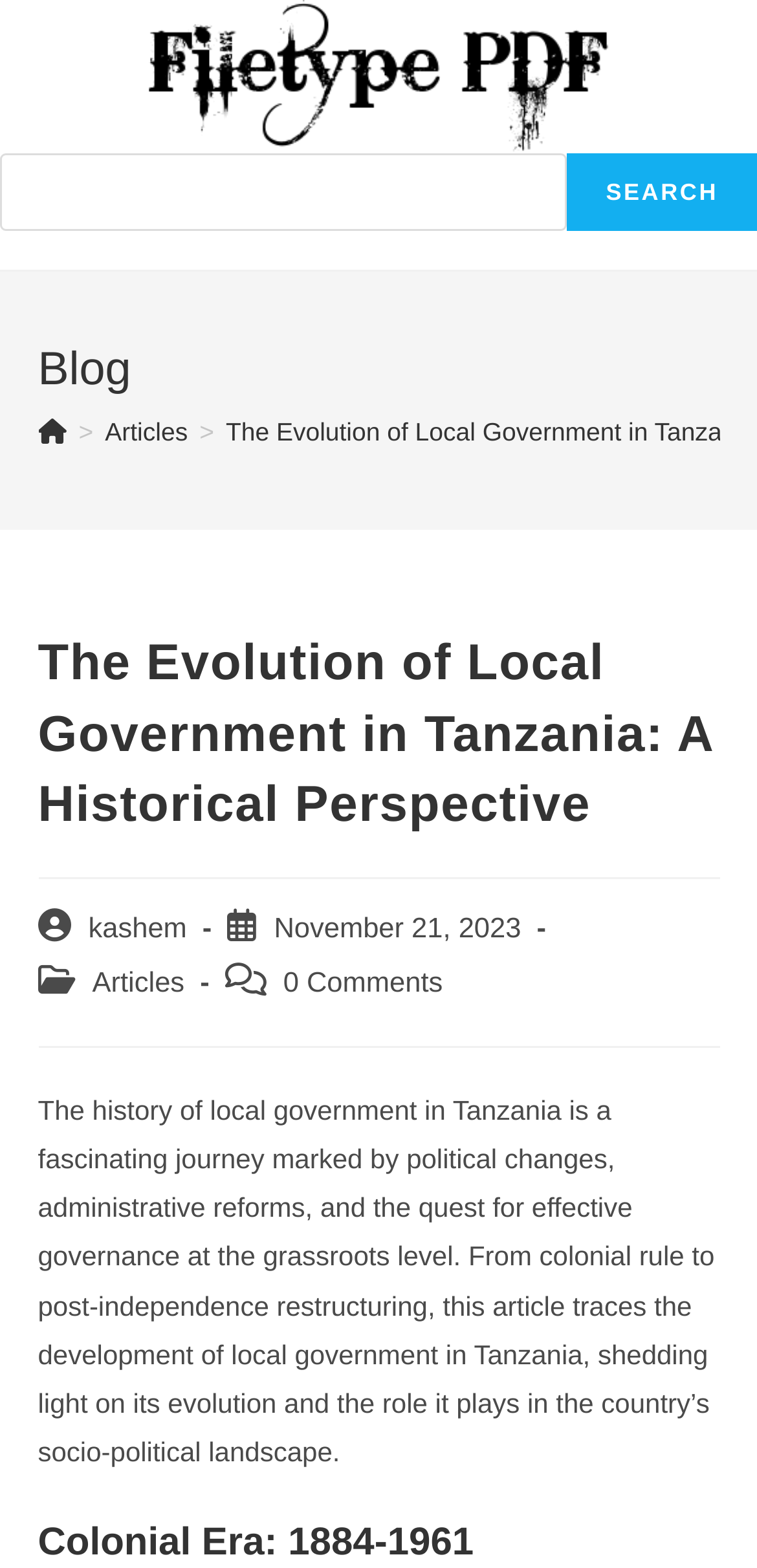Using details from the image, please answer the following question comprehensively:
What is the name of the blog?

The name of the blog can be found by looking at the top navigation section, which contains a heading 'Blog'. This indicates that the current webpage is part of a blog.